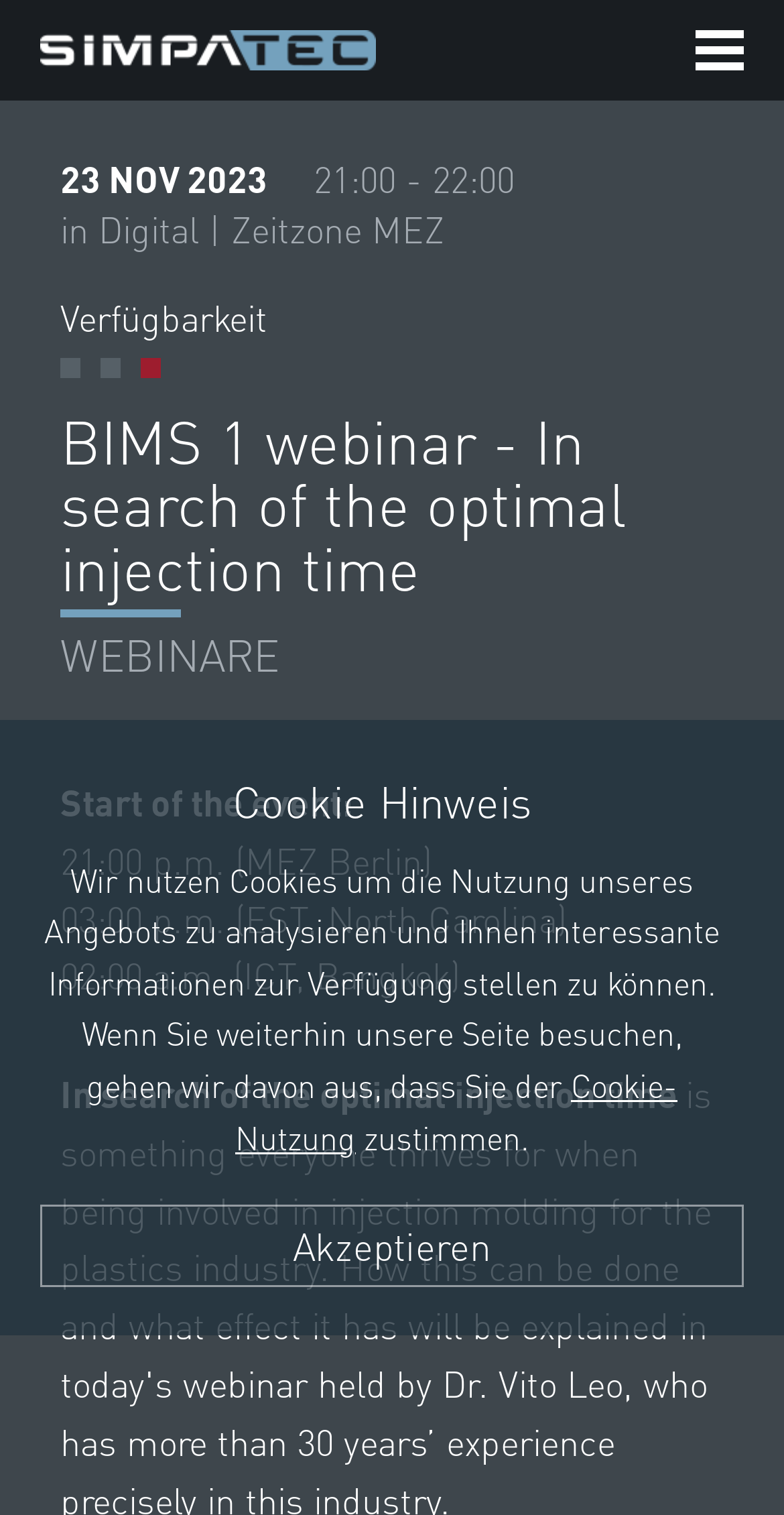Provide a single word or phrase to answer the given question: 
What is the time zone of North Carolina?

EST